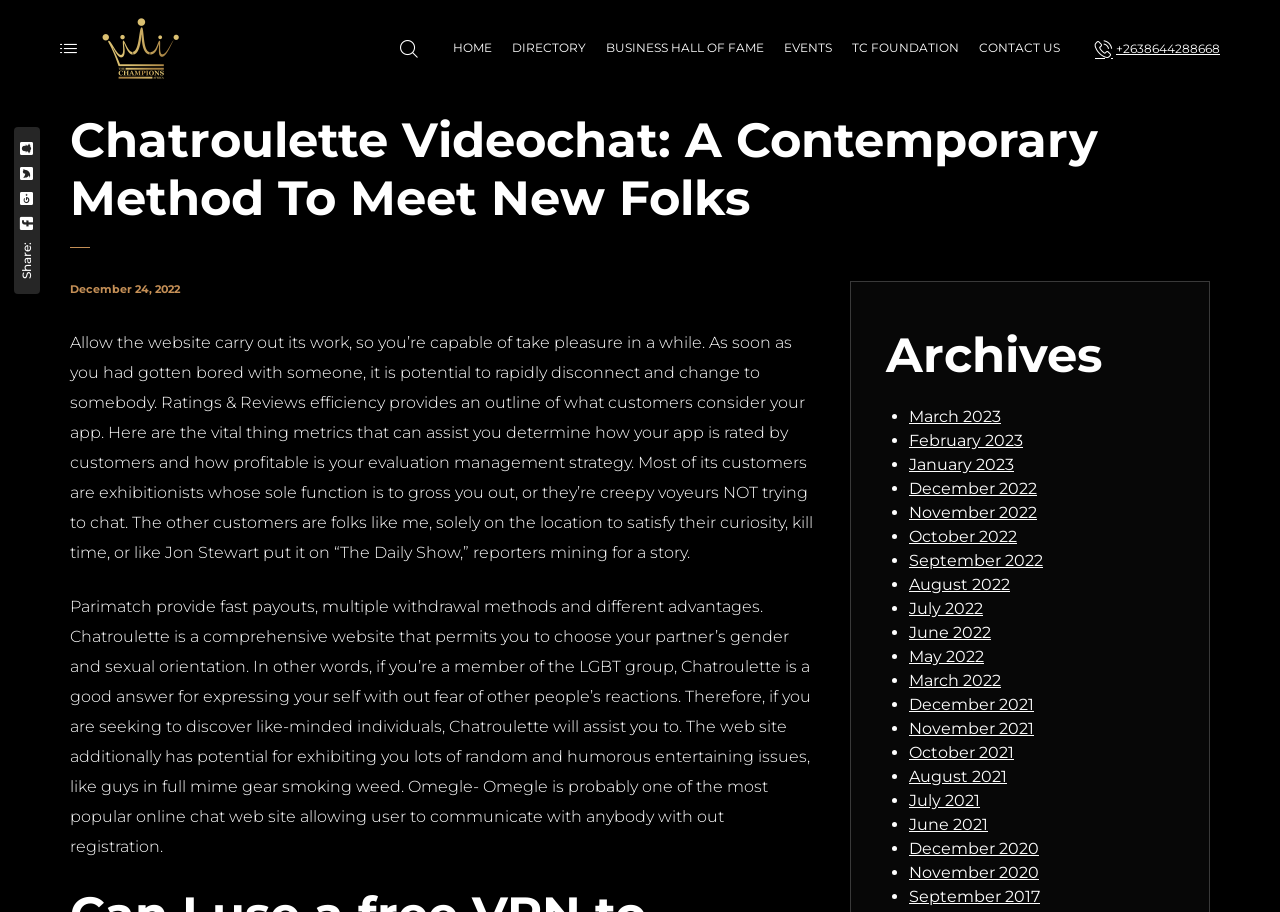What is the benefit of Parimatch?
Based on the screenshot, provide a one-word or short-phrase response.

Fast payouts